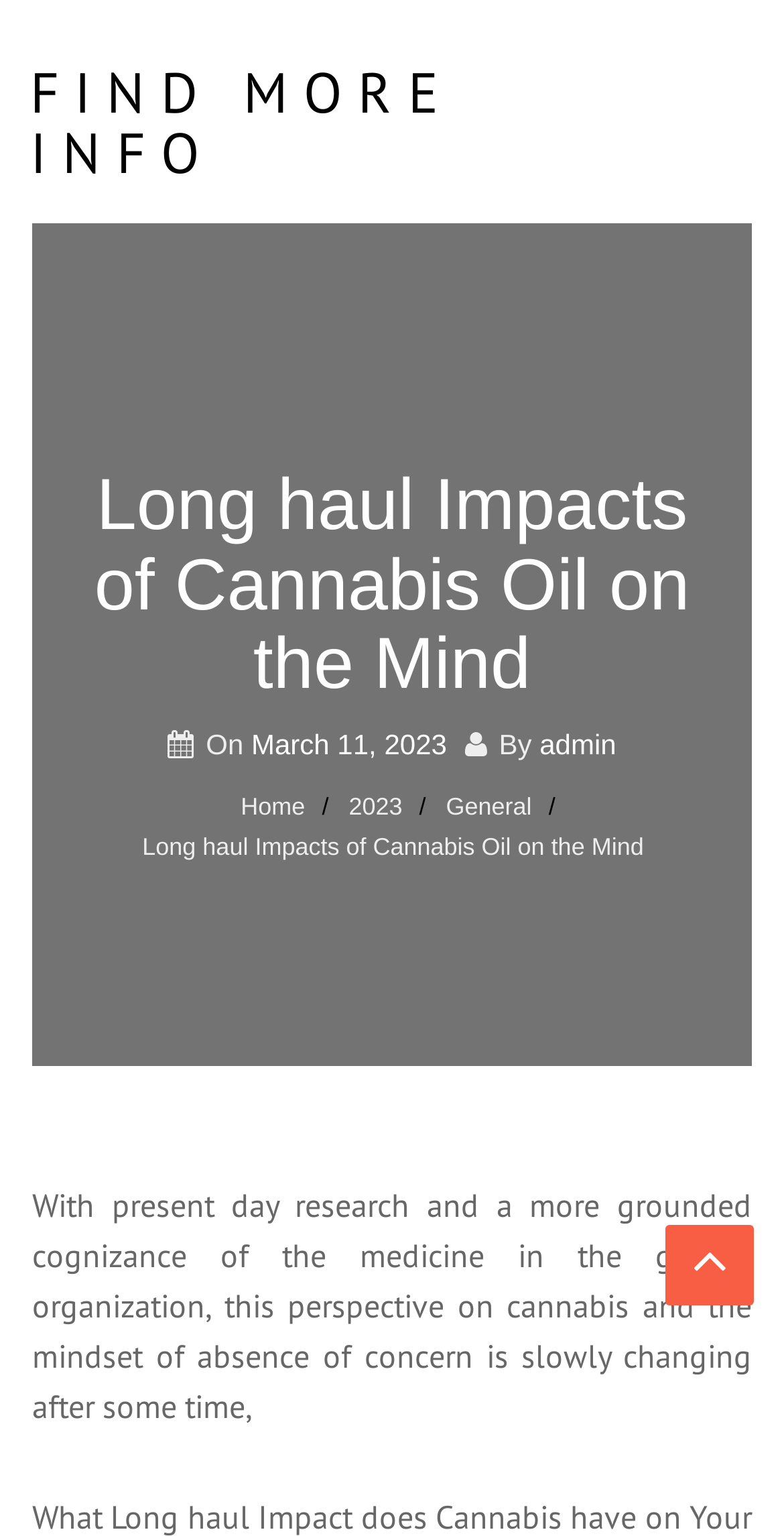Describe all the key features and sections of the webpage thoroughly.

The webpage is about the long-term impacts of cannabis oil on the mind. At the top, there is a prominent heading with the title "Long haul Impacts of Cannabis Oil on the Mind". Below the heading, there is a link "FIND MORE INFO" positioned on the left side of the page. 

On the right side of the page, there is a section with a static text "On" followed by a link "March 11, 2023" which also contains a time element. Next to it, there is a static text "By" followed by a link "admin". 

Below this section, there is a navigation menu labeled as "Breadcrumbs" that spans across the page. The menu contains four links: "Home", "2023", "General", and another instance of the title "Long haul Impacts of Cannabis Oil on the Mind". 

Further down the page, there is a block of text that discusses how the perspective on cannabis and the mindset of lack of concern is slowly changing over time. At the bottom right corner of the page, there is a link represented by an icon "\uf106".